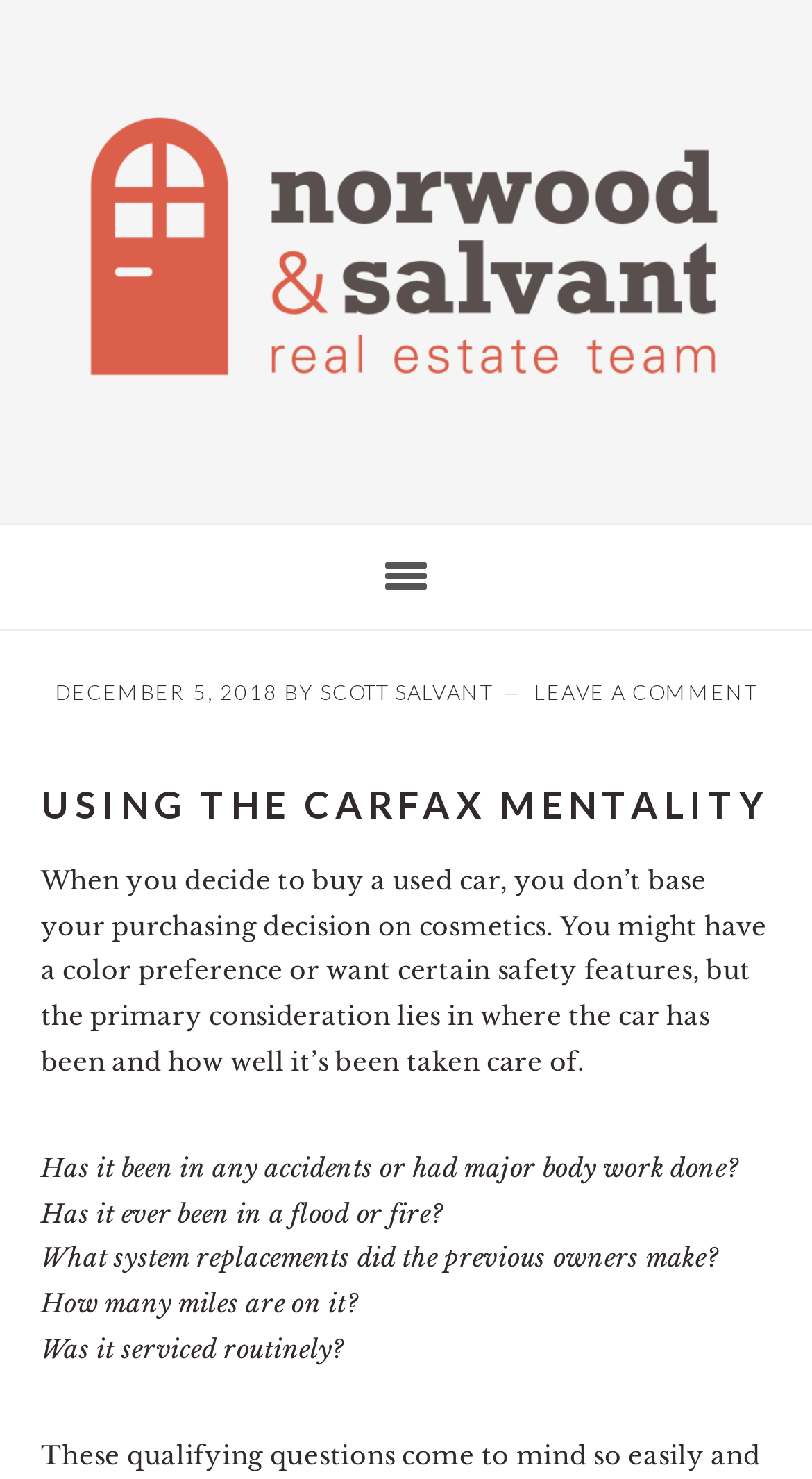Given the following UI element description: "Search", find the bounding box coordinates in the webpage screenshot.

None